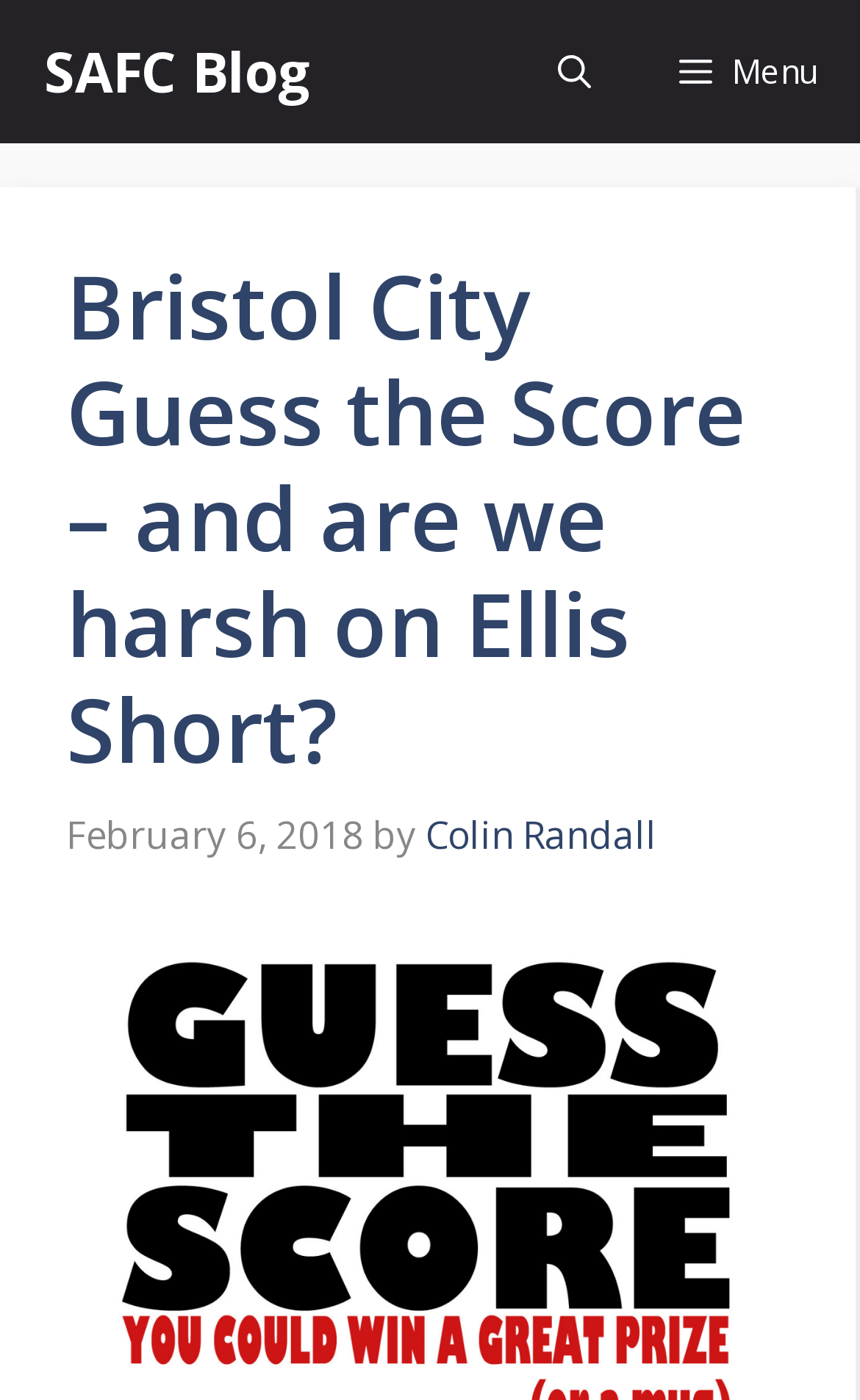Identify the bounding box of the UI element that matches this description: "Menu".

[0.738, 0.0, 1.0, 0.102]